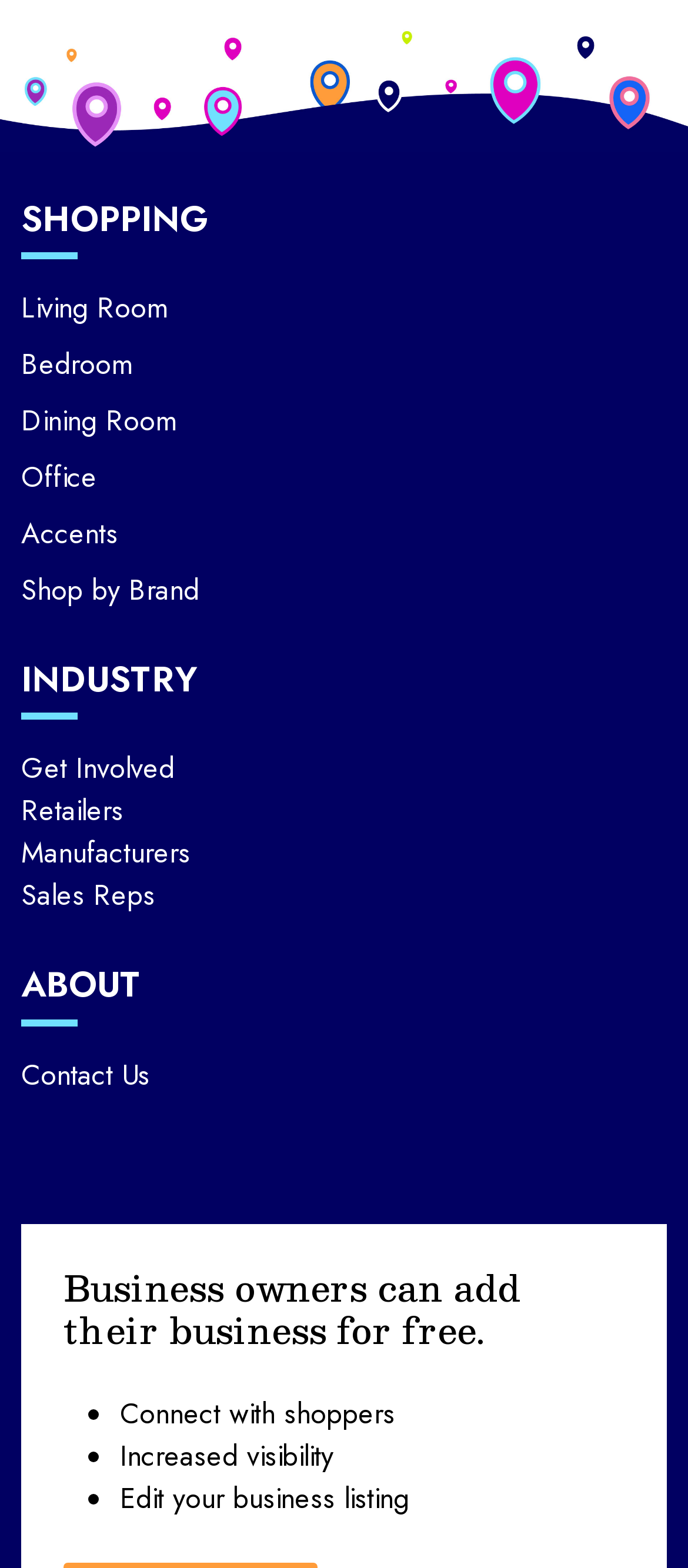How can users get in touch with the website?
Please respond to the question with a detailed and well-explained answer.

Users can get in touch with the website by clicking on the 'Contact Us' link, which is provided at the bottom of the webpage.